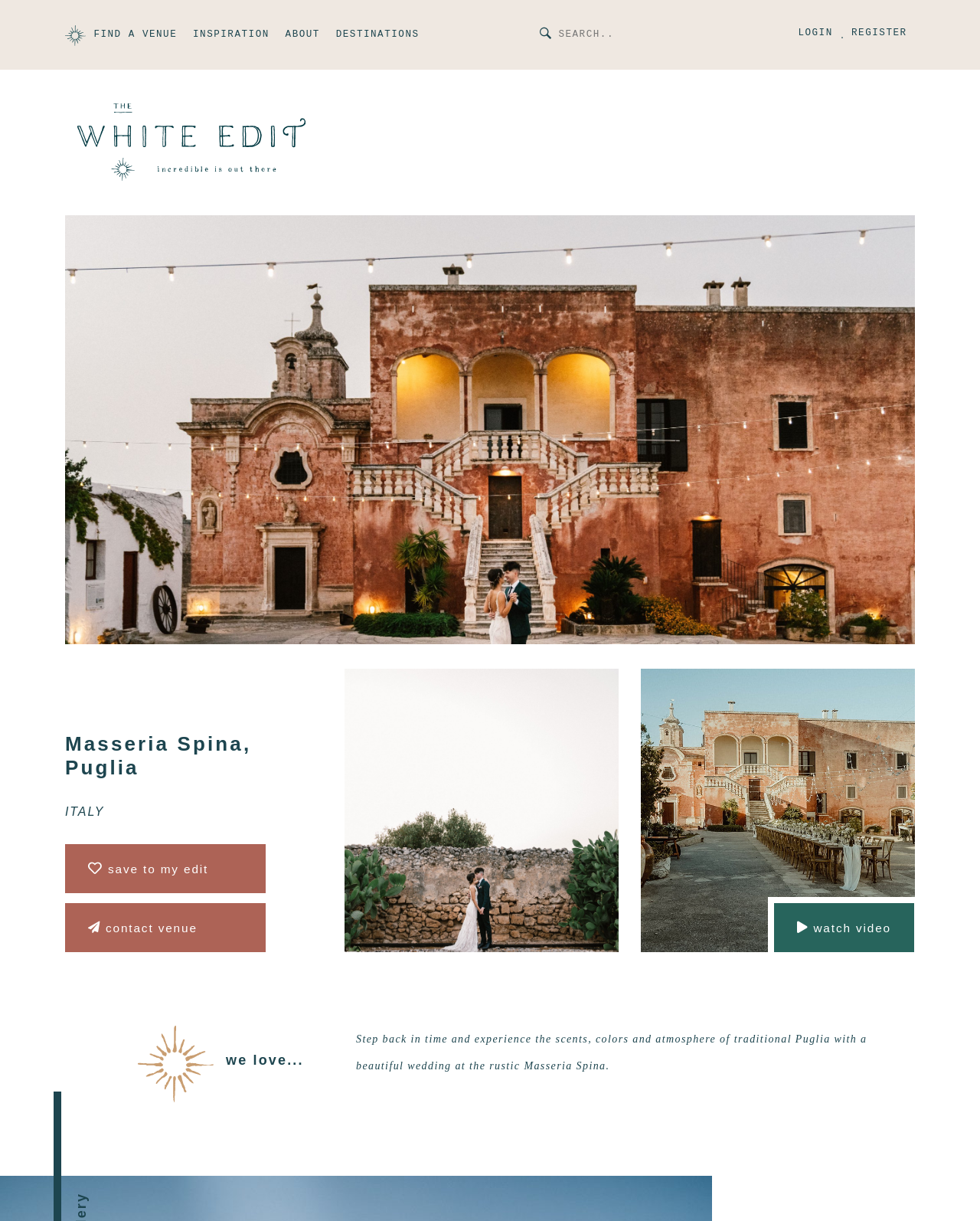Answer the question in a single word or phrase:
What is the theme of the wedding venue?

rustic